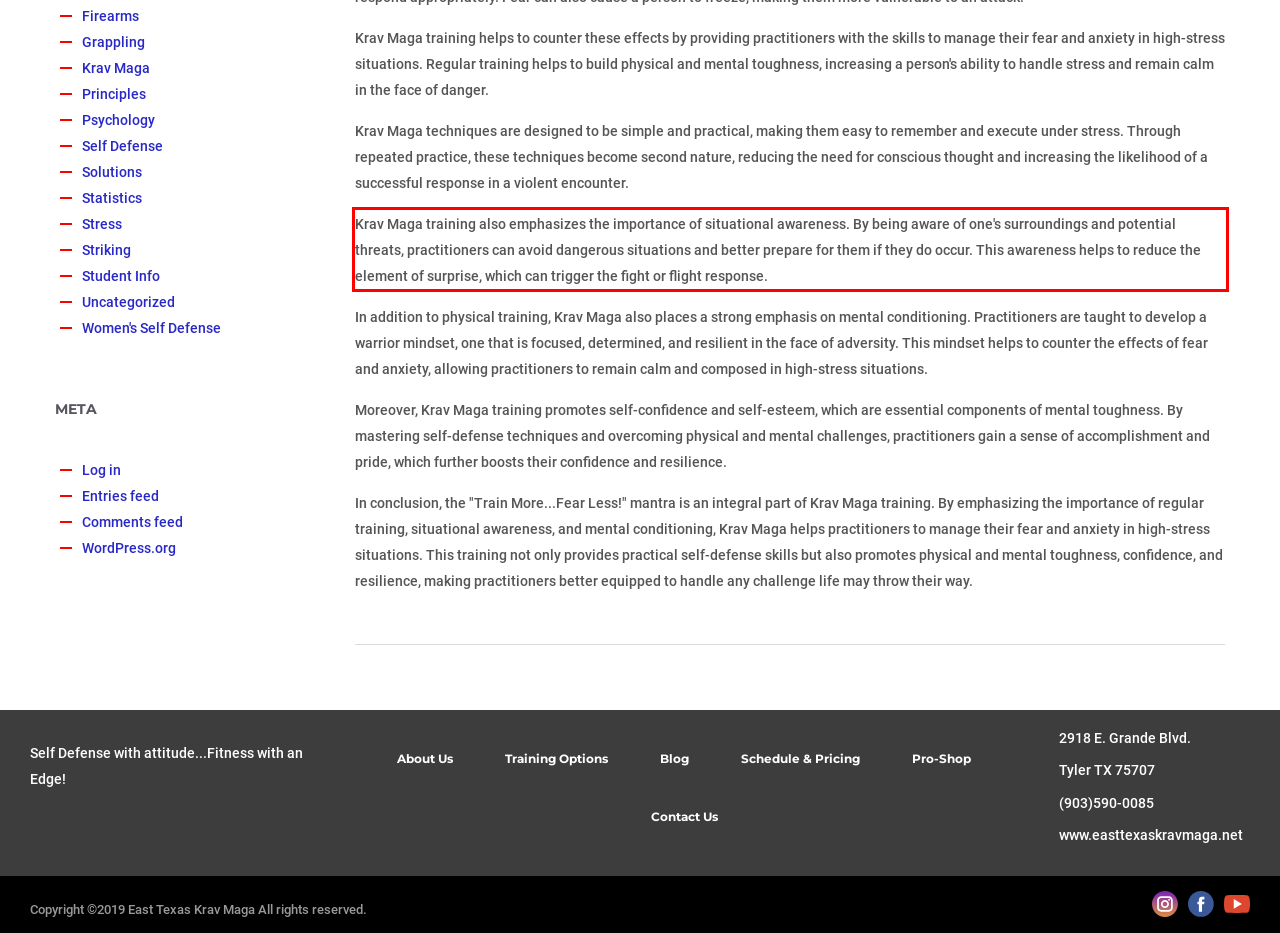Please perform OCR on the text content within the red bounding box that is highlighted in the provided webpage screenshot.

Krav Maga training also emphasizes the importance of situational awareness. By being aware of one's surroundings and potential threats, practitioners can avoid dangerous situations and better prepare for them if they do occur. This awareness helps to reduce the element of surprise, which can trigger the fight or flight response.